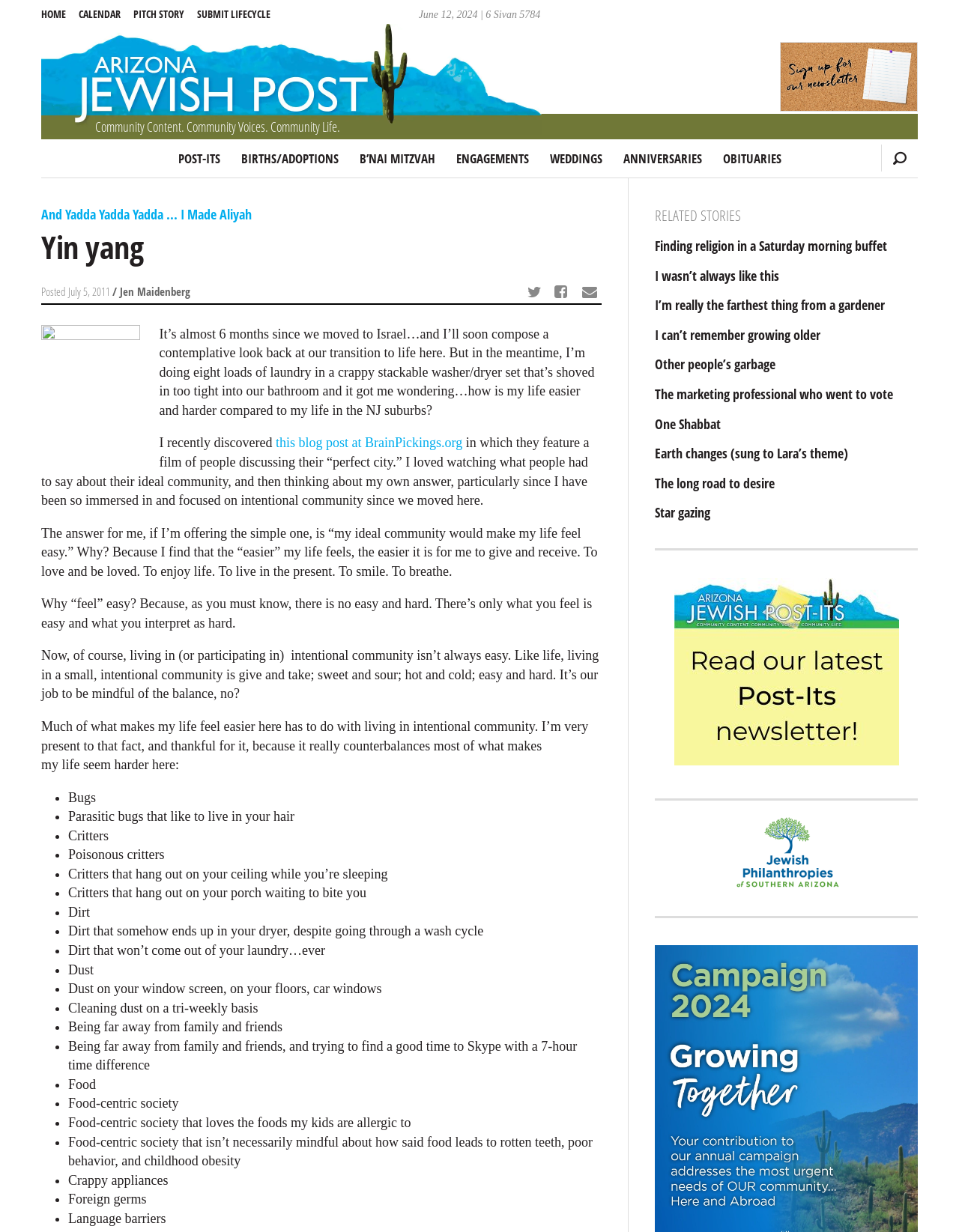Answer the question using only one word or a concise phrase: What is the title of the blog post?

Yin yang